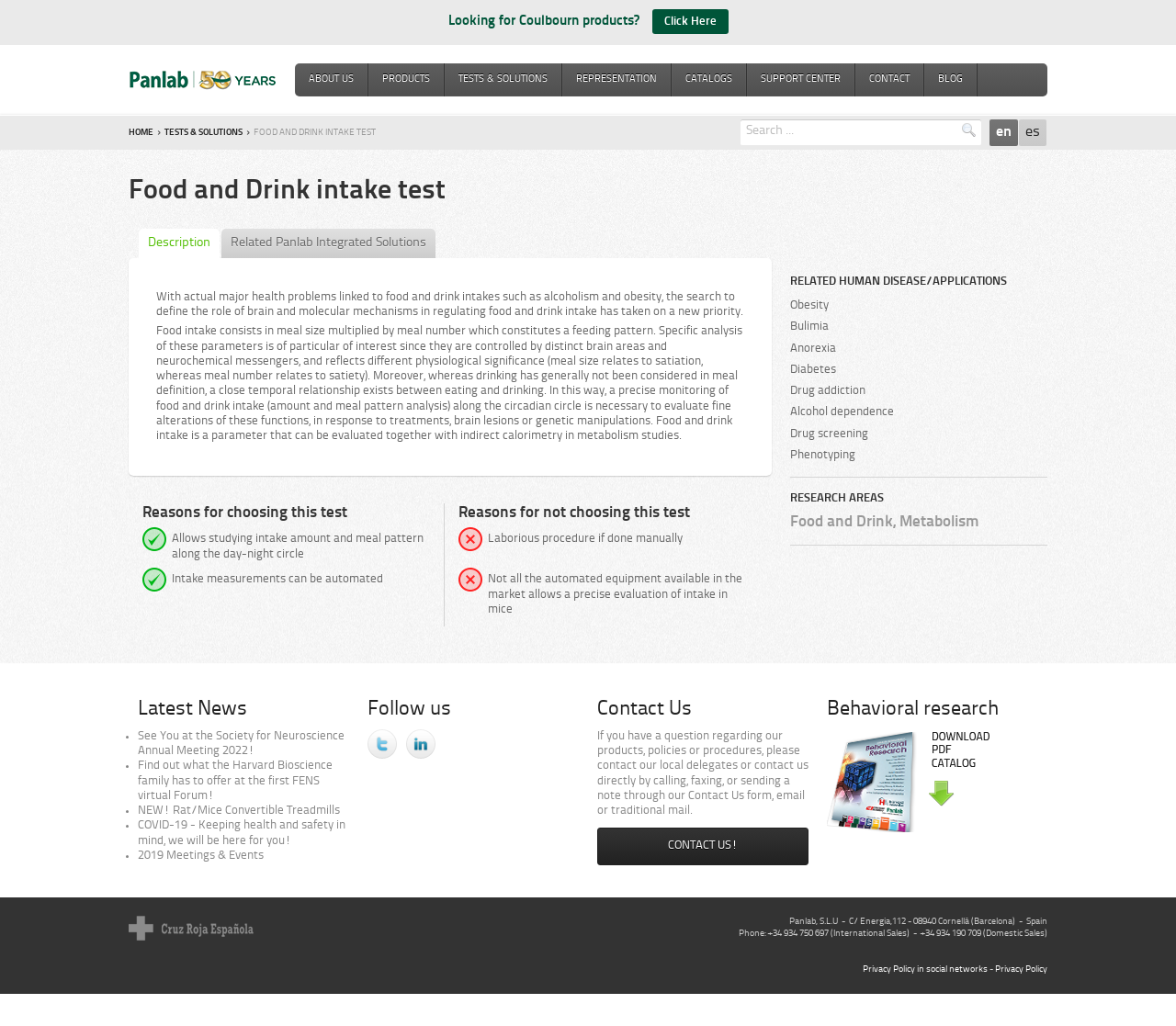Provide the bounding box coordinates of the section that needs to be clicked to accomplish the following instruction: "Search for something in the search bar."

[0.63, 0.116, 0.834, 0.141]